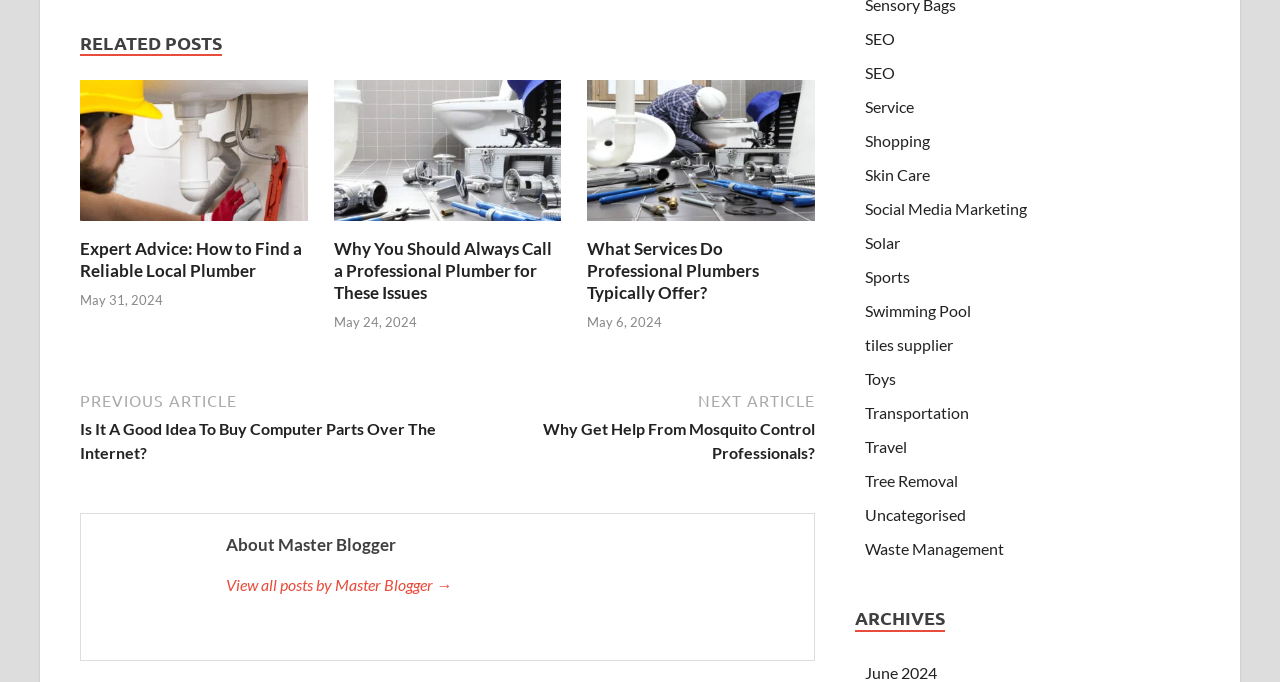Identify the bounding box for the UI element described as: "Uncategorised". Ensure the coordinates are four float numbers between 0 and 1, formatted as [left, top, right, bottom].

[0.676, 0.741, 0.755, 0.769]